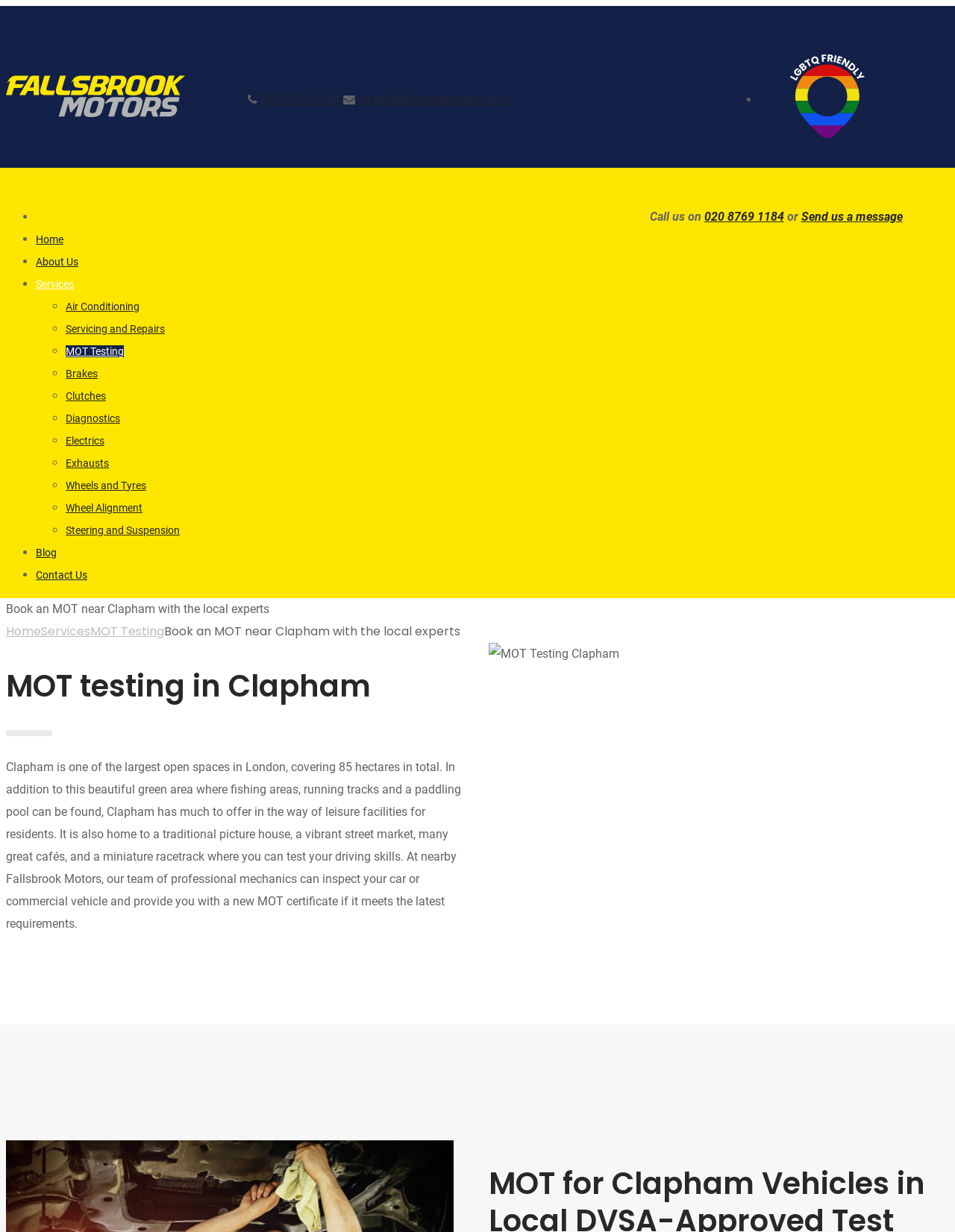Please find the bounding box coordinates of the element that you should click to achieve the following instruction: "Book an MOT near Clapham". The coordinates should be presented as four float numbers between 0 and 1: [left, top, right, bottom].

[0.006, 0.505, 0.043, 0.519]